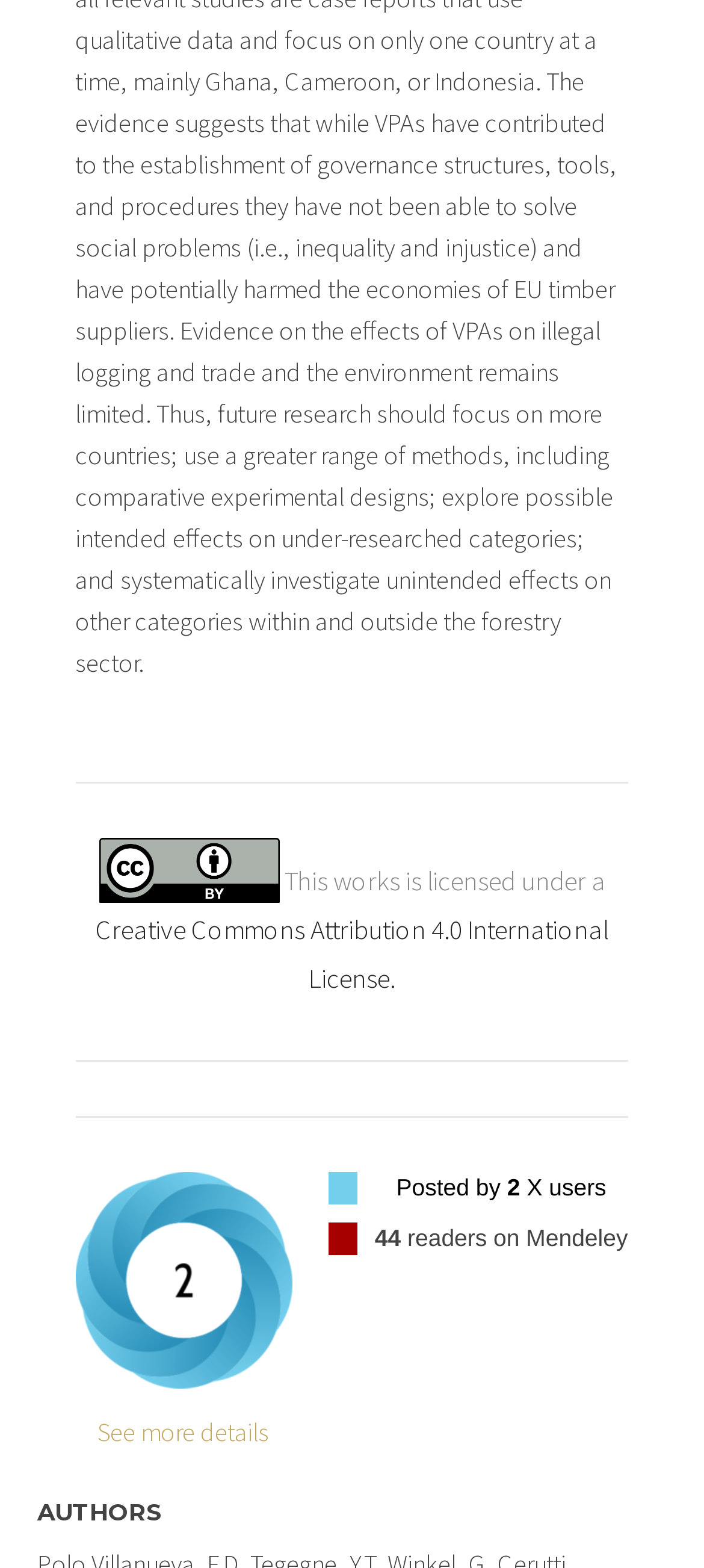Where can readers find more details about this article?
Using the picture, provide a one-word or short phrase answer.

See more details